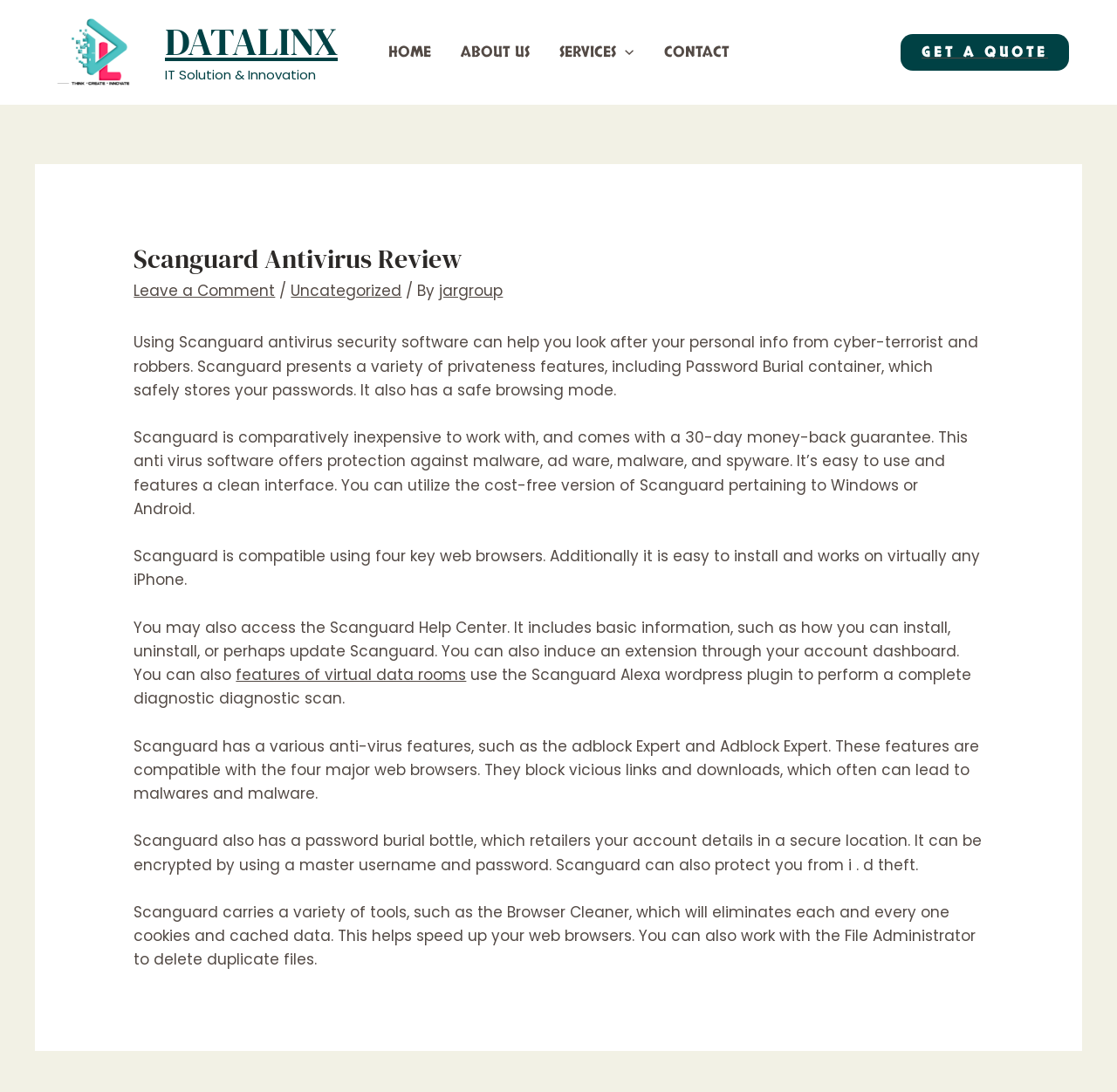What is the purpose of the Password Burial container?
Using the image as a reference, give an elaborate response to the question.

The webpage explains that Scanguard has a feature called Password Burial container, which safely stores passwords, implying that its purpose is to store passwords securely.